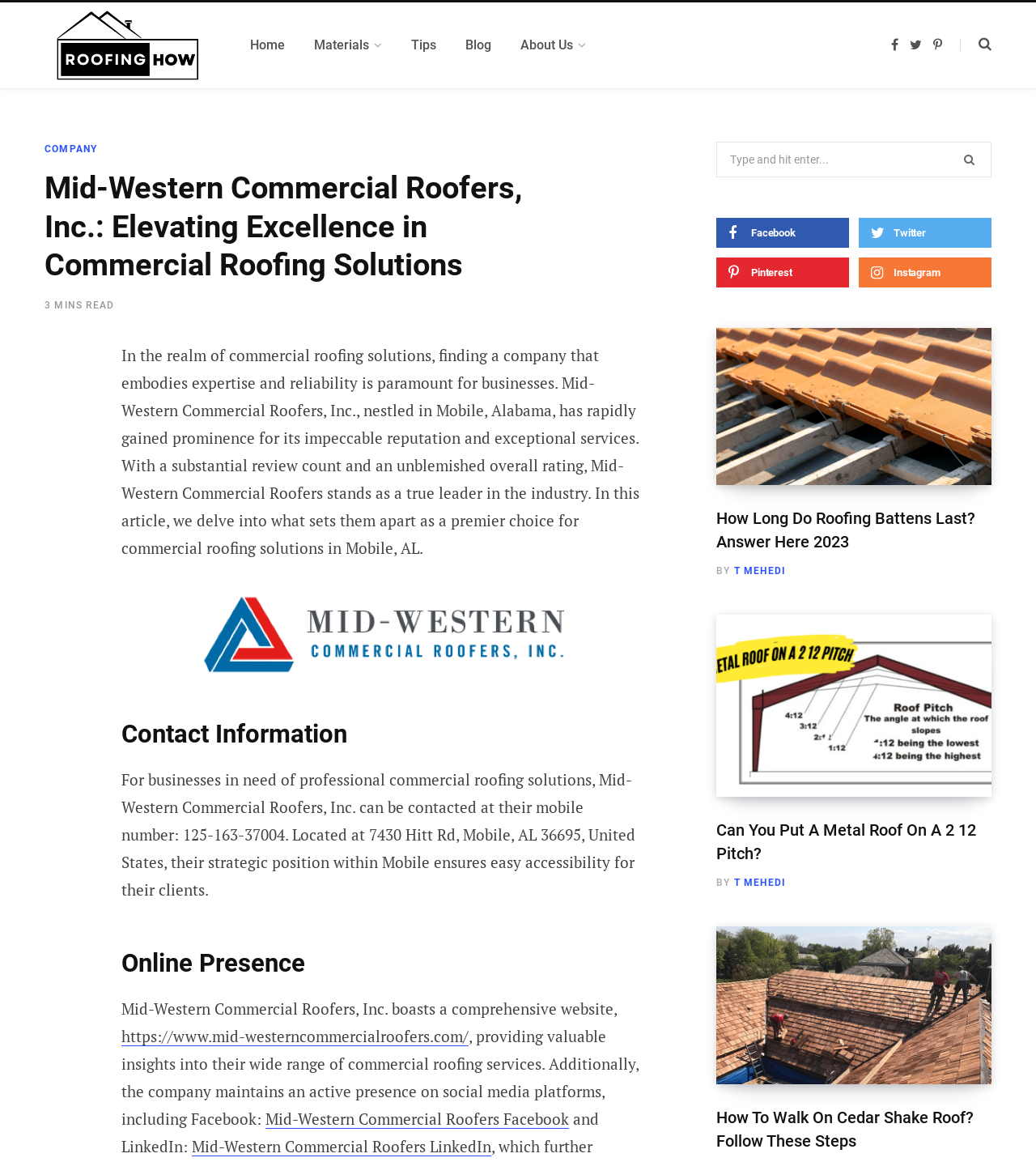Locate the bounding box of the UI element with the following description: "Mid-Western Commercial Roofers Facebook".

[0.256, 0.954, 0.549, 0.972]